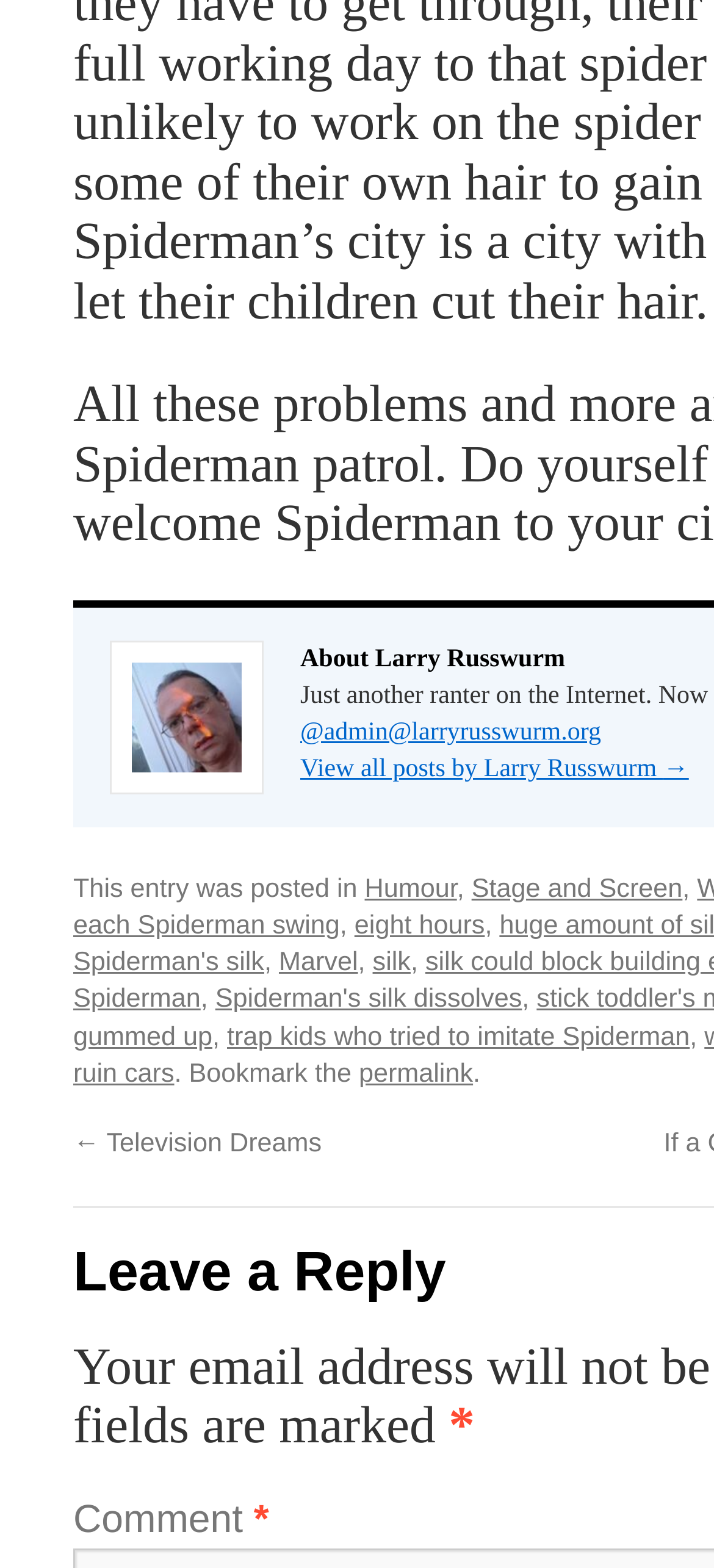Find the bounding box coordinates of the clickable area that will achieve the following instruction: "Leave a comment".

[0.103, 0.955, 0.355, 0.983]